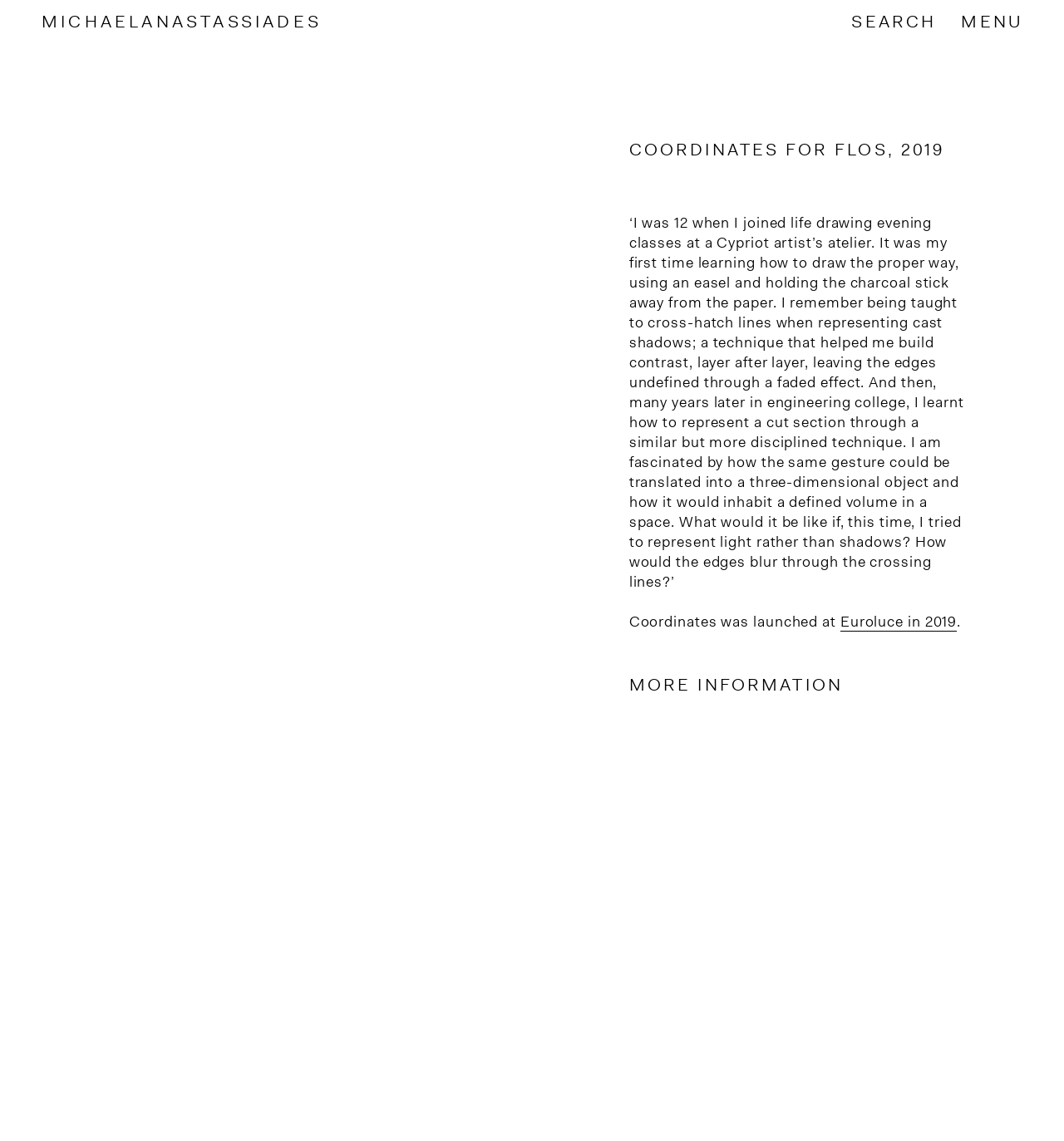Find the bounding box of the UI element described as follows: "Euroluce in 2019".

[0.79, 0.536, 0.899, 0.553]